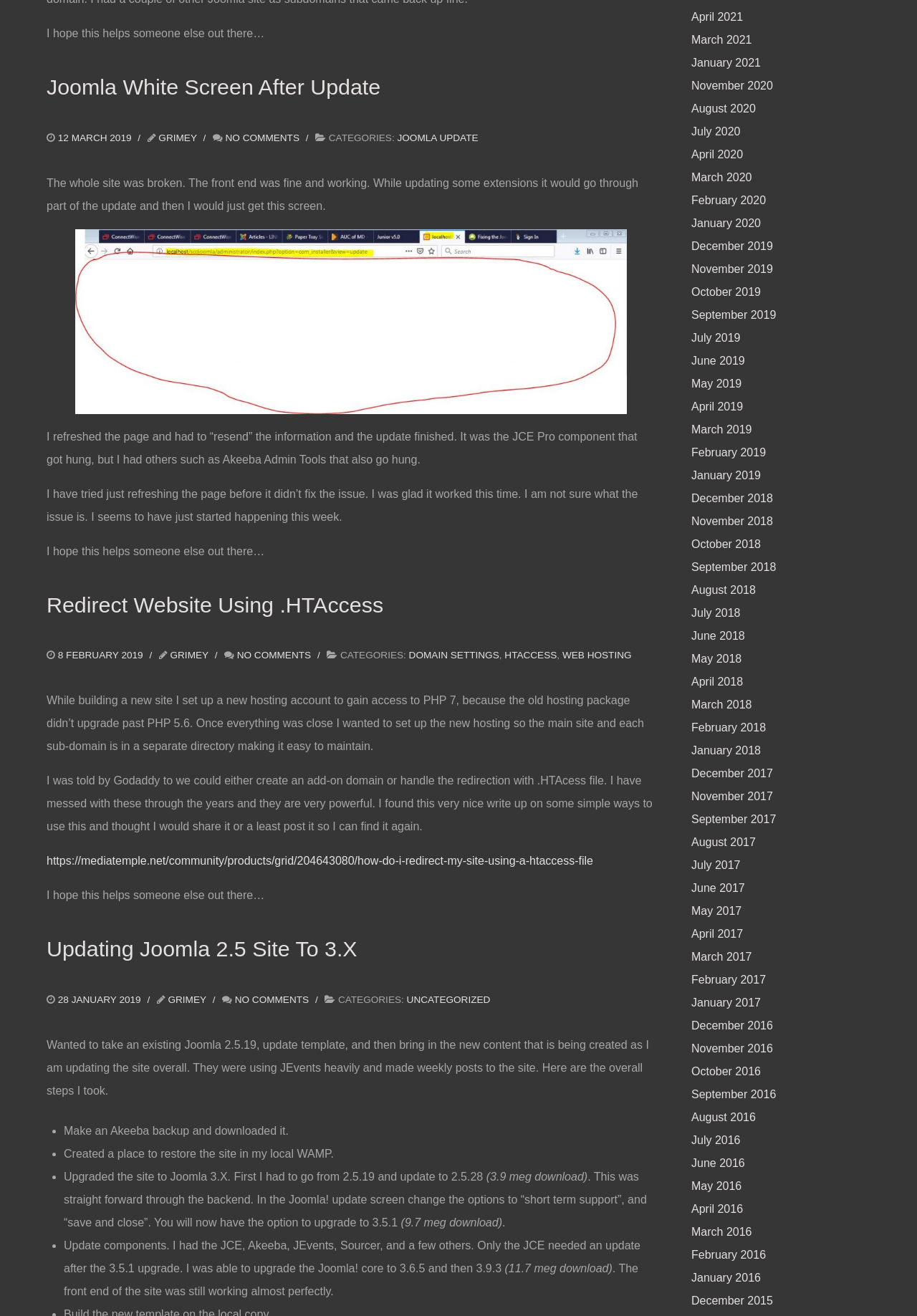Please locate the bounding box coordinates of the region I need to click to follow this instruction: "Click on the 'NEWS' link".

None